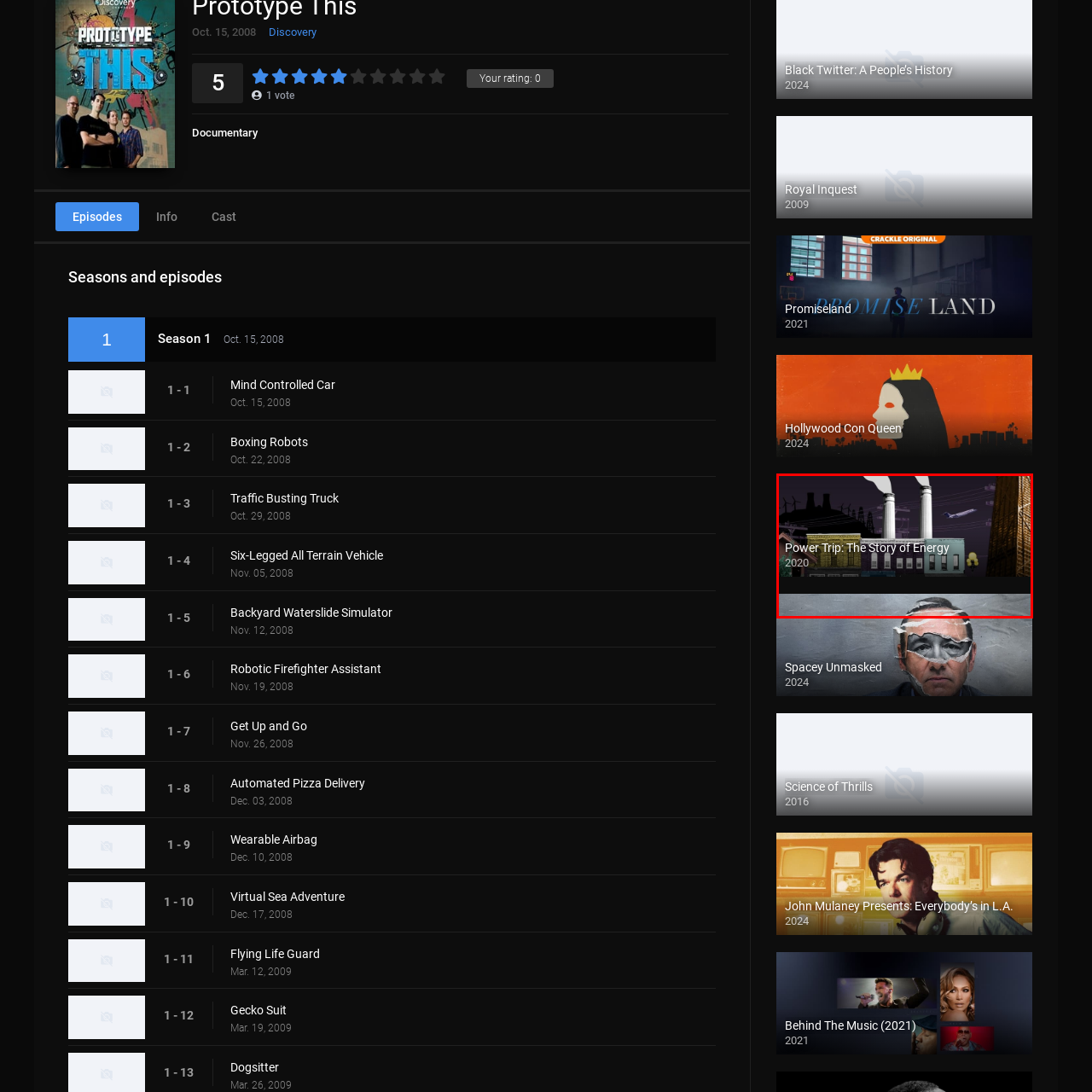Offer an in-depth description of the image encased within the red bounding lines.

The image showcases the title and release year of a documentary titled "Power Trip: The Story of Energy," released in 2020. The backdrop illustrates a striking urban landscape, featuring industrial smokestacks emitting steam against a twilight sky. Accompanying this are power lines and elements indicative of modern energy consumption, such as an aircraft in flight, emphasizing the intersection of energy and societal advancement. The image invokes themes of exploration into the energy sector, reflecting on its challenges and implications for the future.